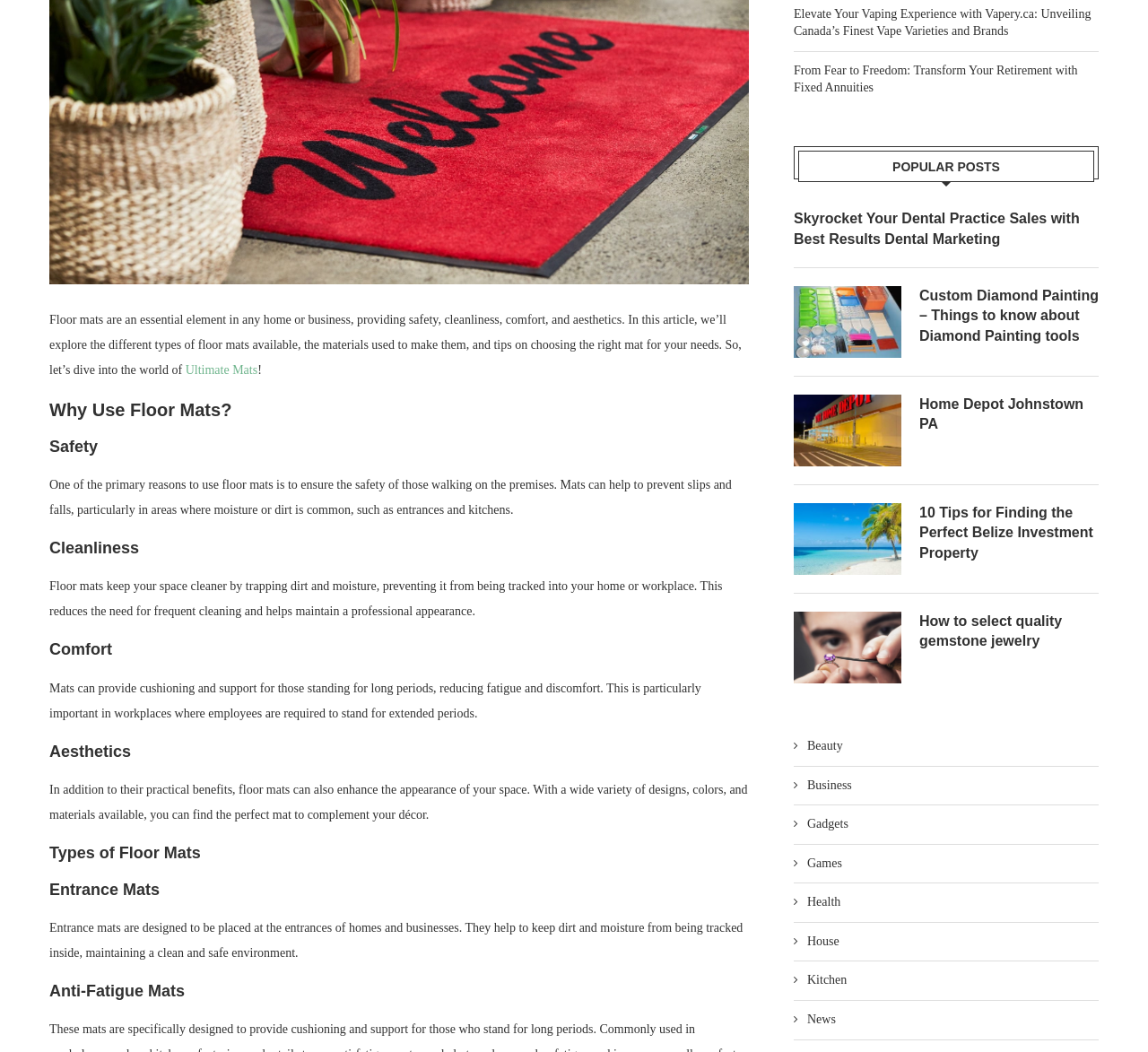Find the UI element described as: "Home Depot Johnstown PA" and predict its bounding box coordinates. Ensure the coordinates are four float numbers between 0 and 1, [left, top, right, bottom].

[0.801, 0.375, 0.957, 0.413]